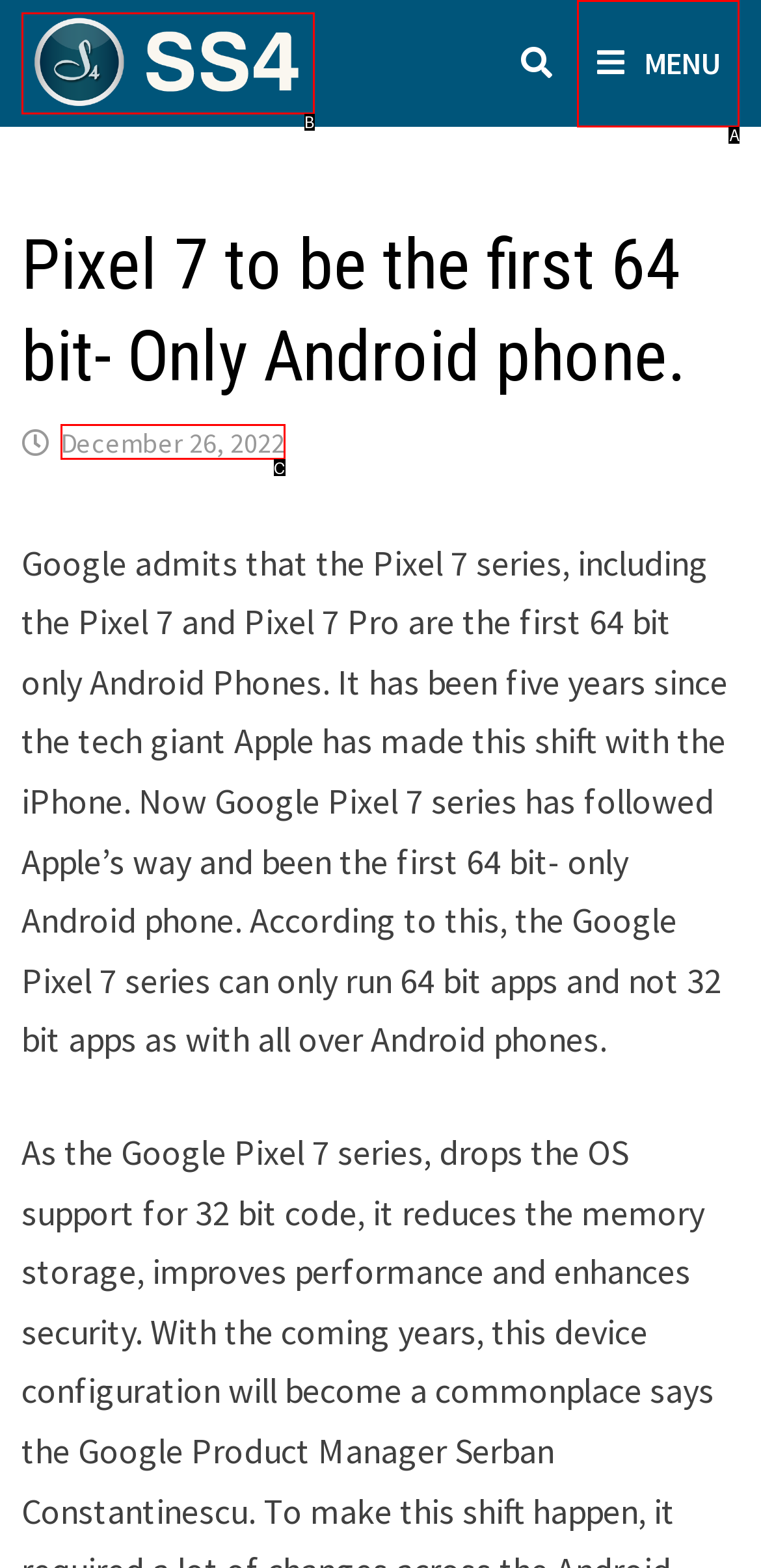Determine which UI element matches this description: 2022 Cryptocurrency
Reply with the appropriate option's letter.

None